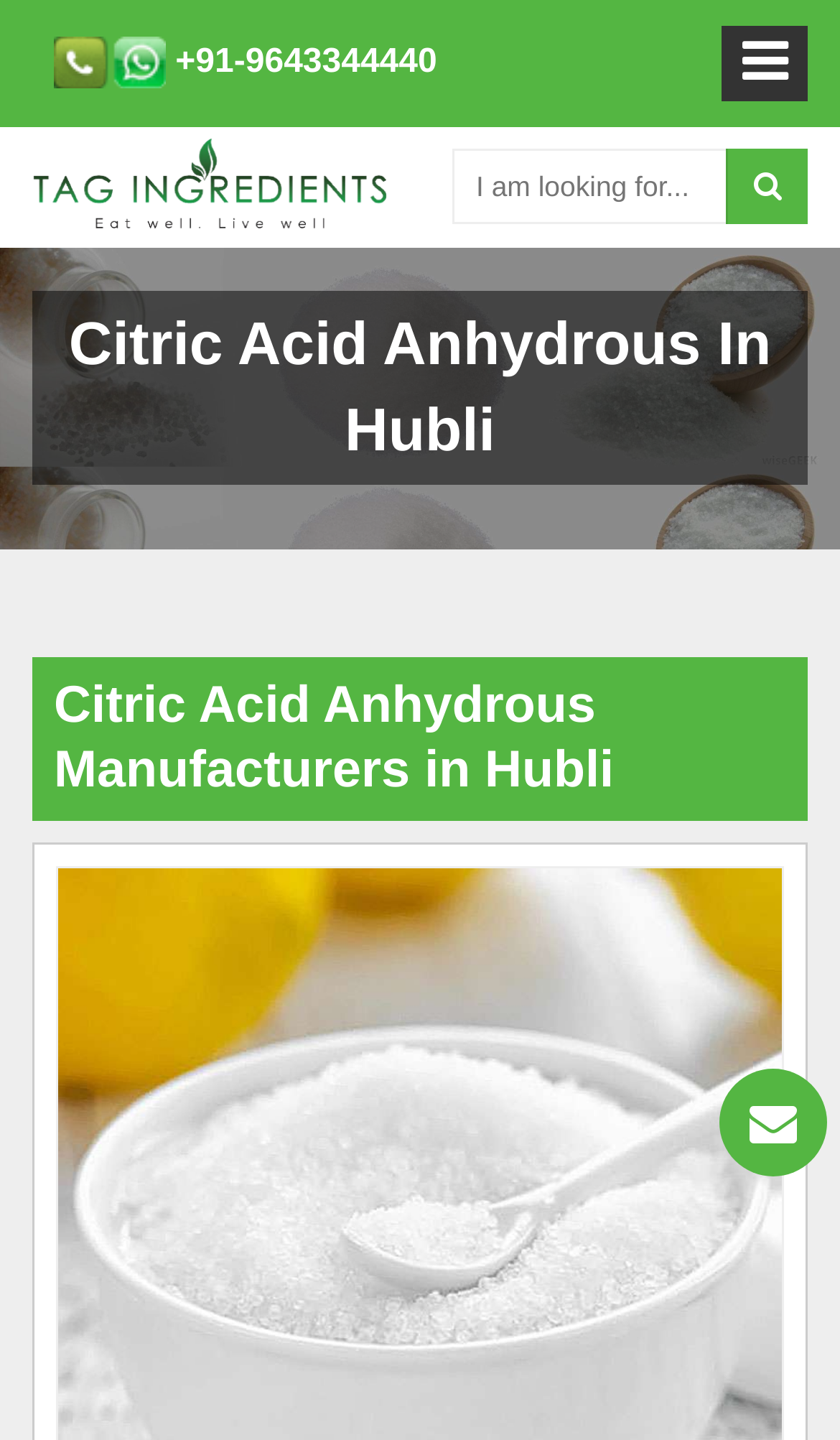What is the phone number on the top right?
Please look at the screenshot and answer using one word or phrase.

+919643344440